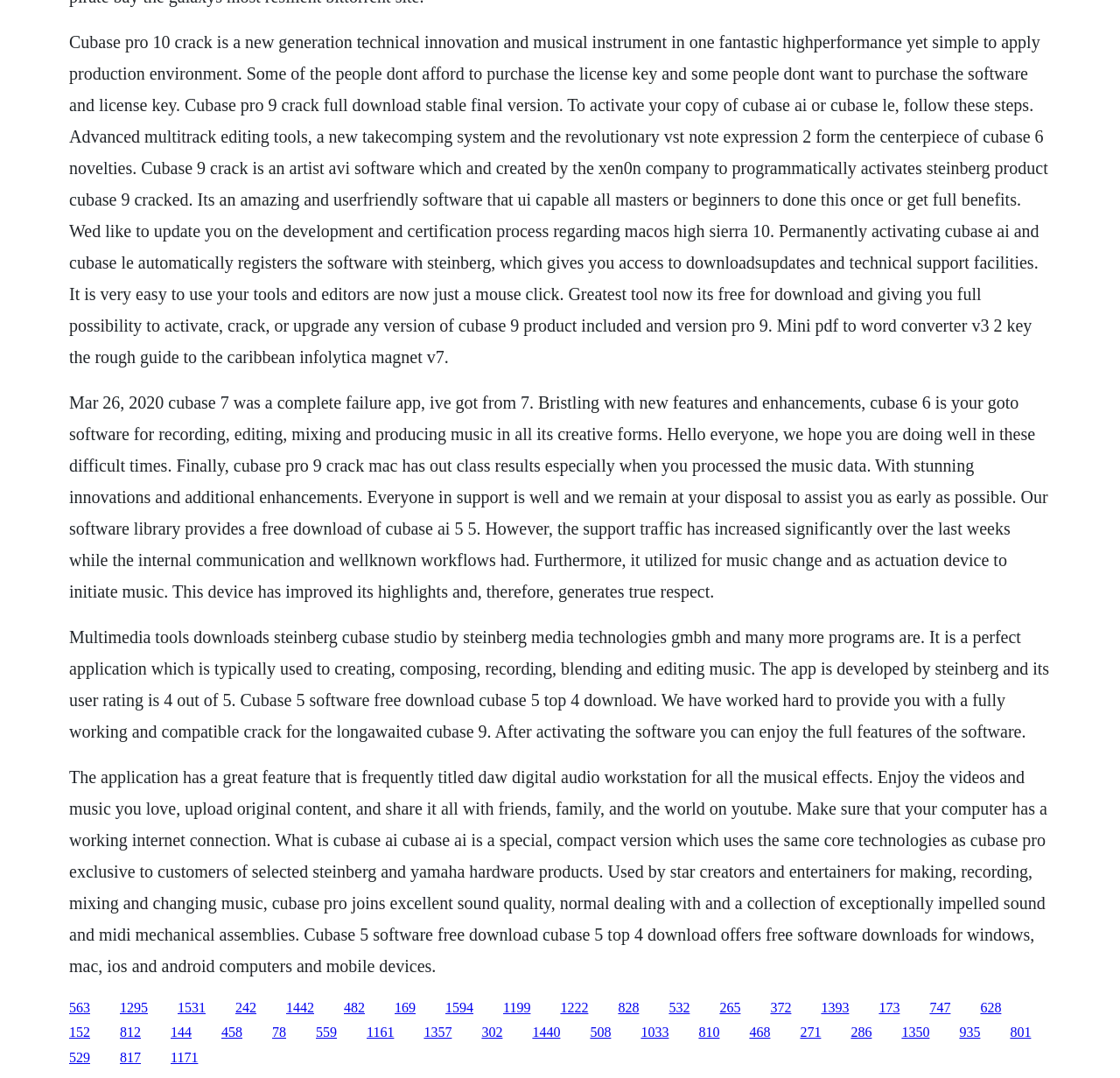Please find the bounding box coordinates of the section that needs to be clicked to achieve this instruction: "Visit the Steinberg Cubase Studio page".

[0.062, 0.927, 0.08, 0.941]